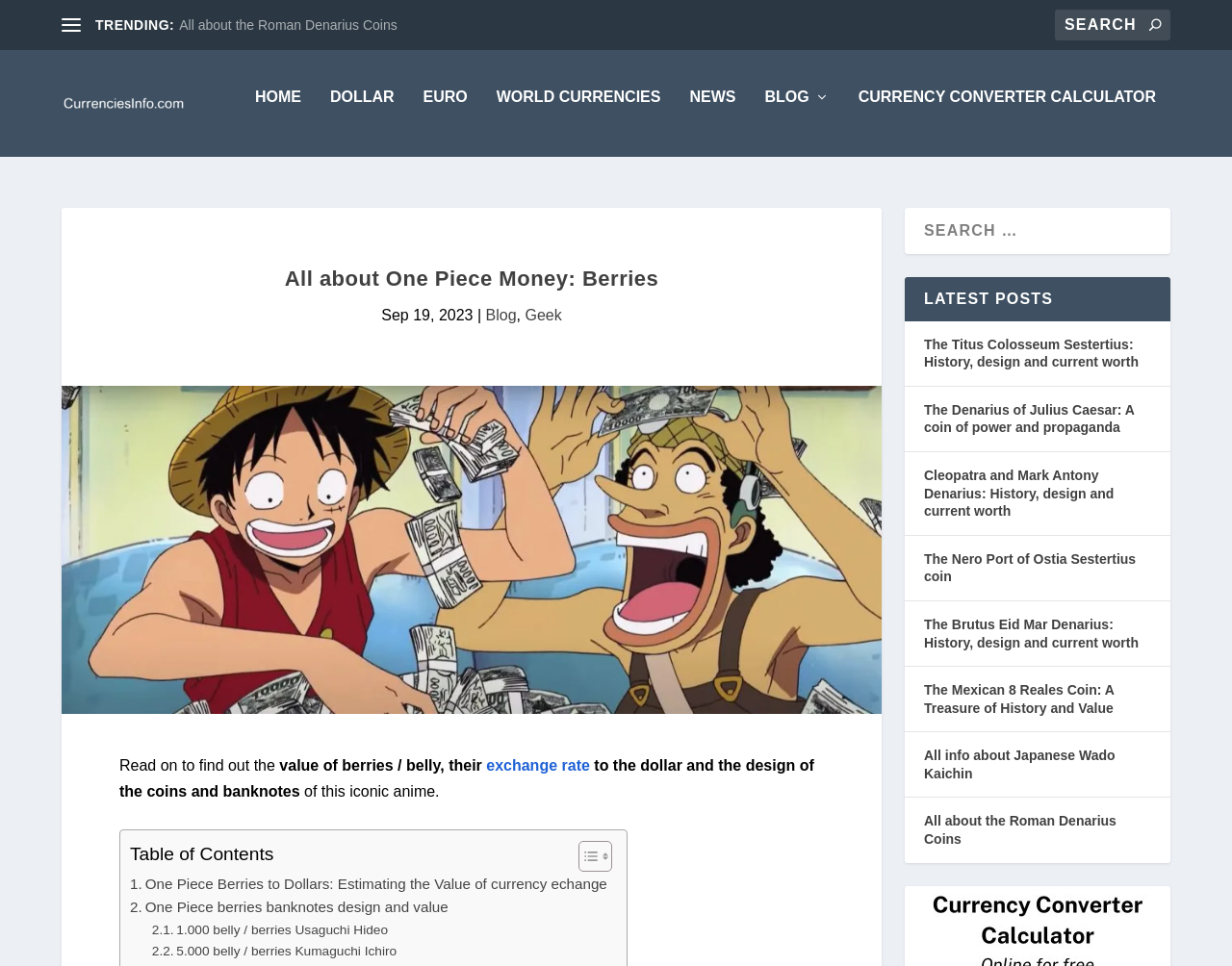Determine the bounding box coordinates for the UI element with the following description: "name="s" placeholder="Search" title="Search for:"". The coordinates should be four float numbers between 0 and 1, represented as [left, top, right, bottom].

[0.856, 0.01, 0.95, 0.042]